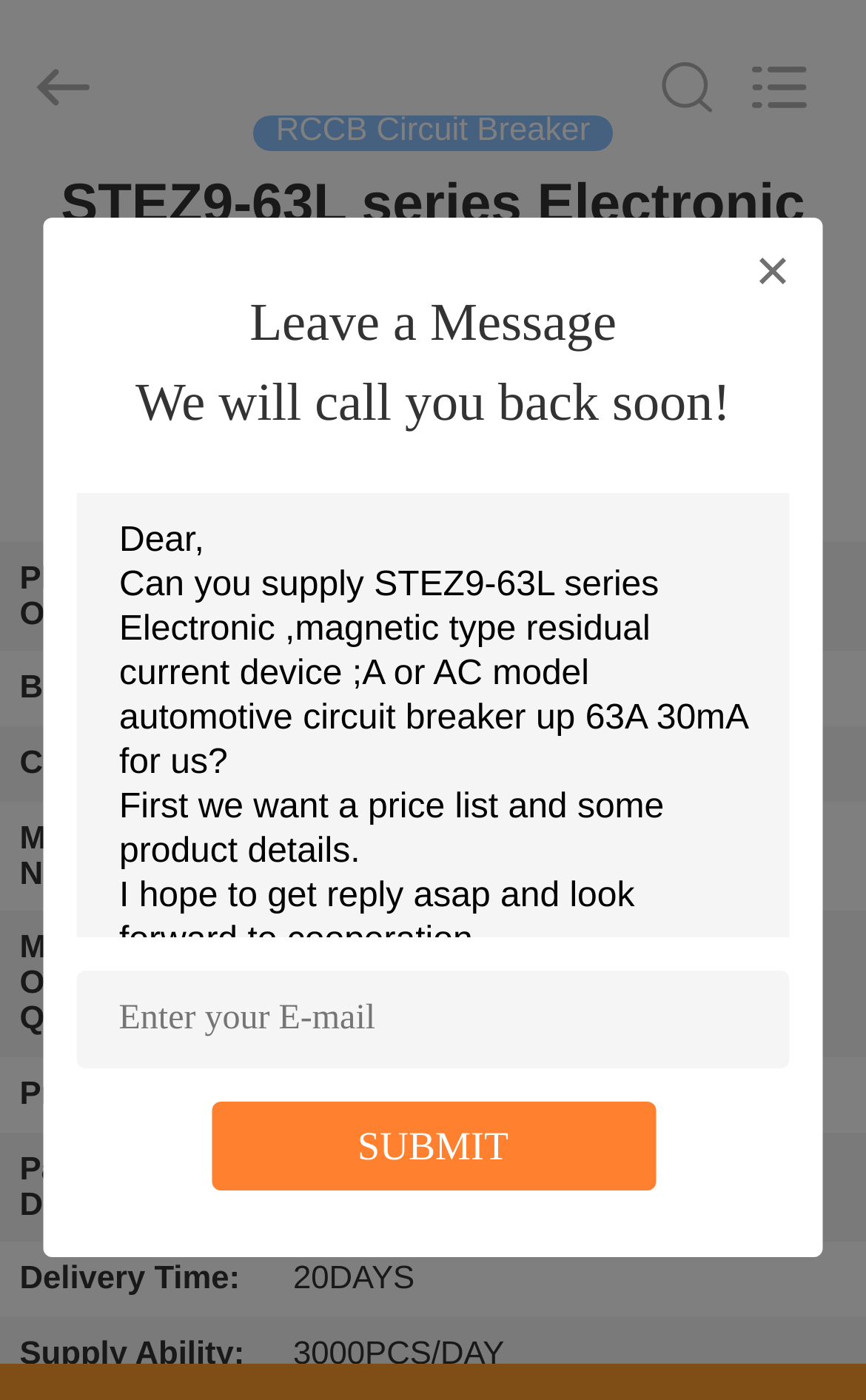What is the place of origin of the product?
Using the image, provide a detailed and thorough answer to the question.

The place of origin of the product can be found in the table on the webpage, where it is listed as 'China' under the 'Place of Origin' column.